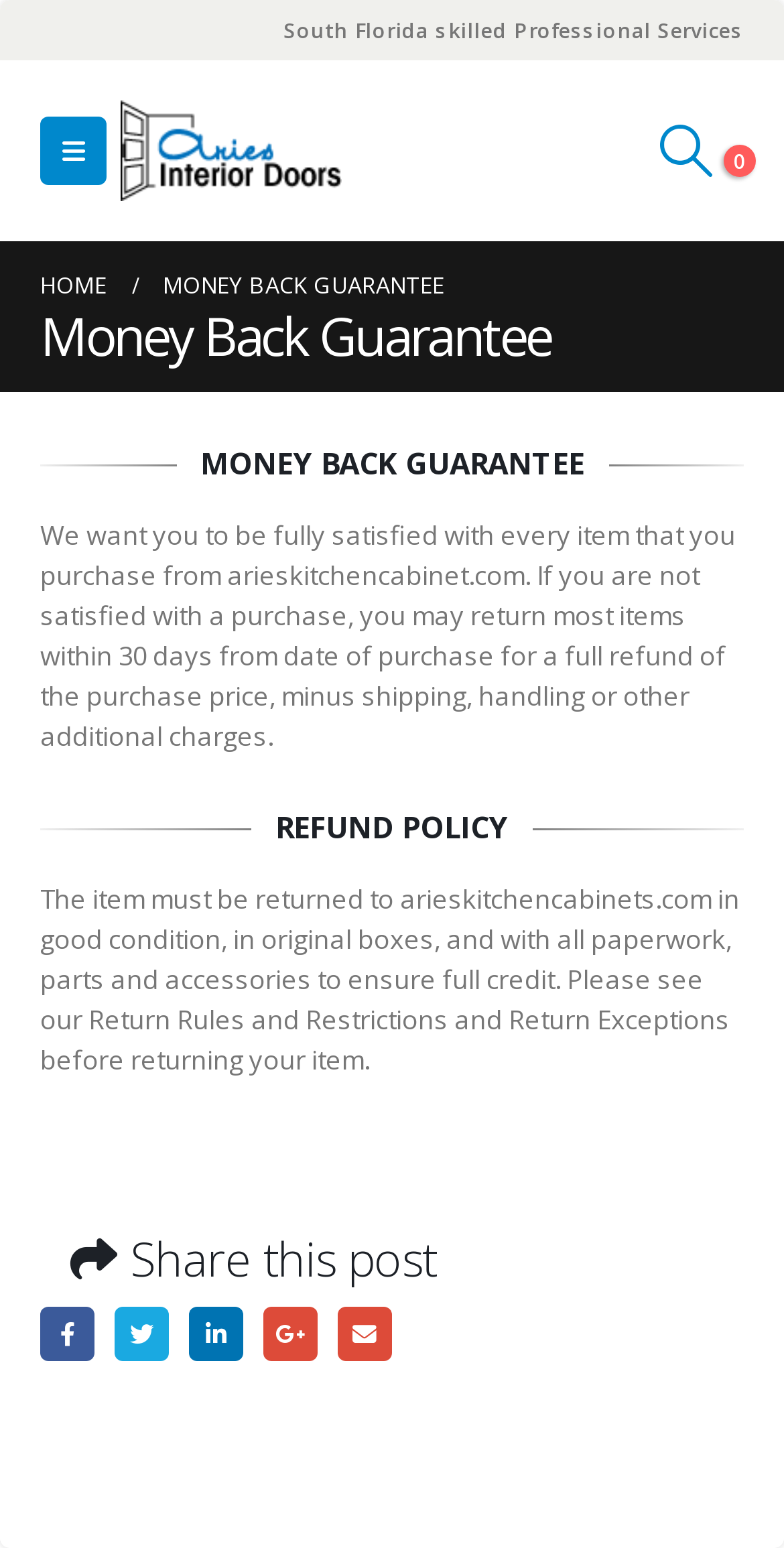Give the bounding box coordinates for the element described as: "aria-label="Mobile Menu"".

[0.051, 0.075, 0.136, 0.119]